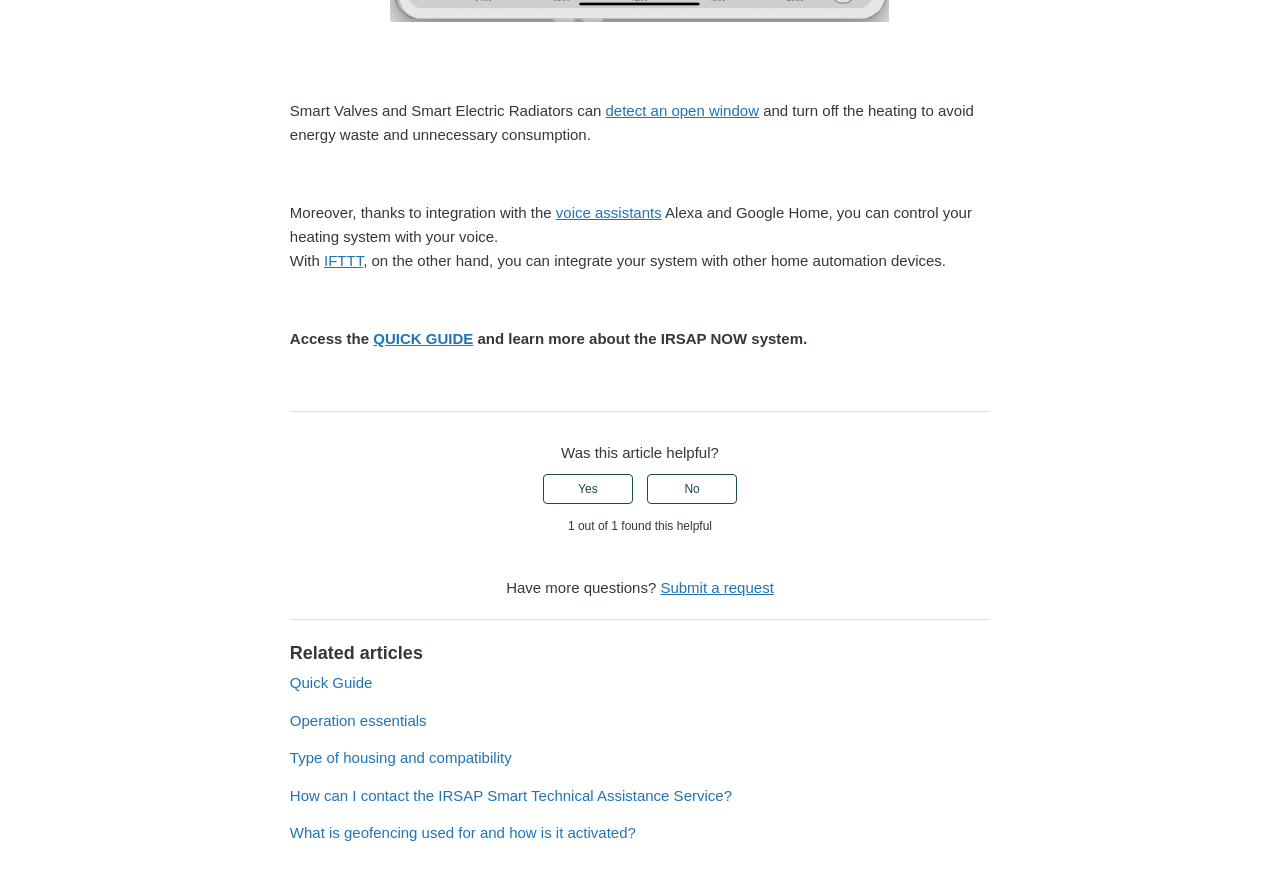What is the purpose of IFTTT integration?
Relying on the image, give a concise answer in one word or a brief phrase.

integrate with other home automation devices